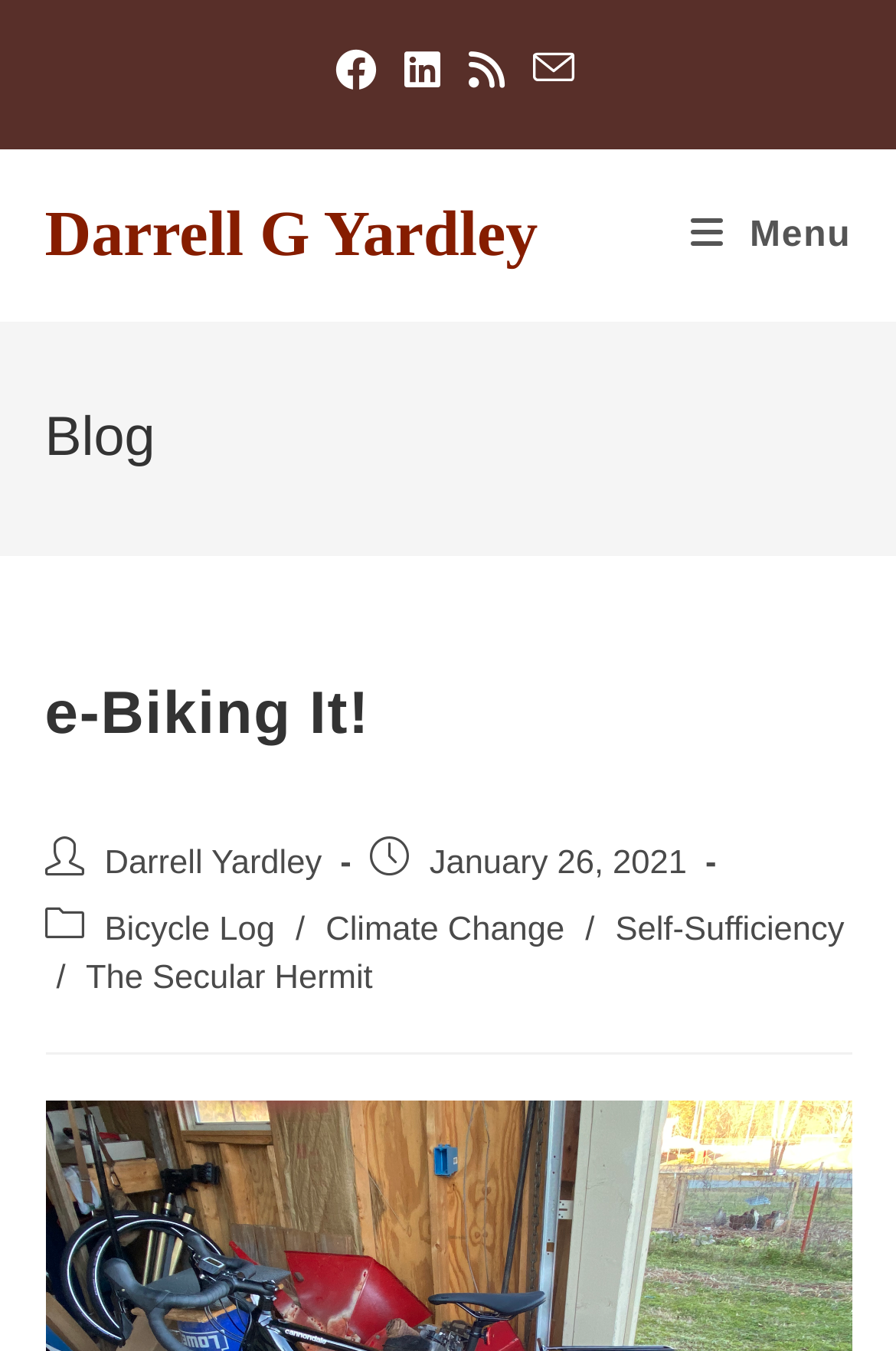Using the given description, provide the bounding box coordinates formatted as (top-left x, top-left y, bottom-right x, bottom-right y), with all values being floating point numbers between 0 and 1. Description: Contact Us

None